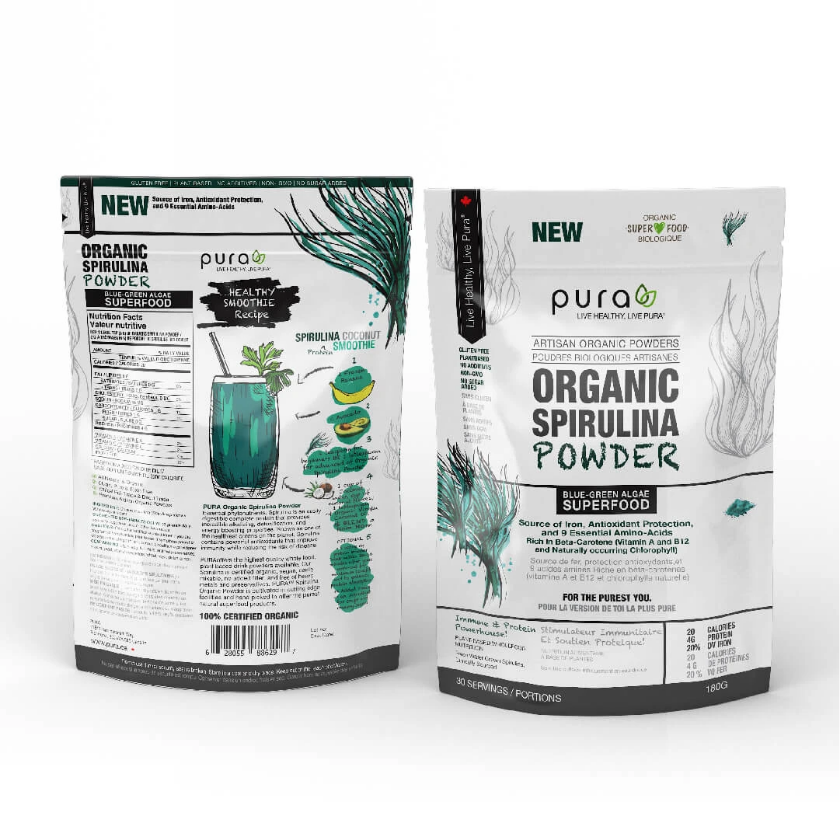Describe every significant element in the image thoroughly.

This image showcases a dual-sided packaging for **Pura Organic Spirulina Powder**, highlighting its status as a blue-green algae superfood. The front of the package prominently features the brand name "Pura," accompanied by a vibrant, graphic representation of a spirulina smoothie, which emphasizes its health benefits. It features colorful illustrations of fruits, reinforcing its use in nutritious recipes. The reverse side provides detailed nutritional information, affirming the product’s organic certification and health advantages, such as being a rich source of iron, antioxidants, and essential amino acids. The design reflects a commitment to natural ingredients and wellness, targeting health-conscious consumers seeking superfood options.